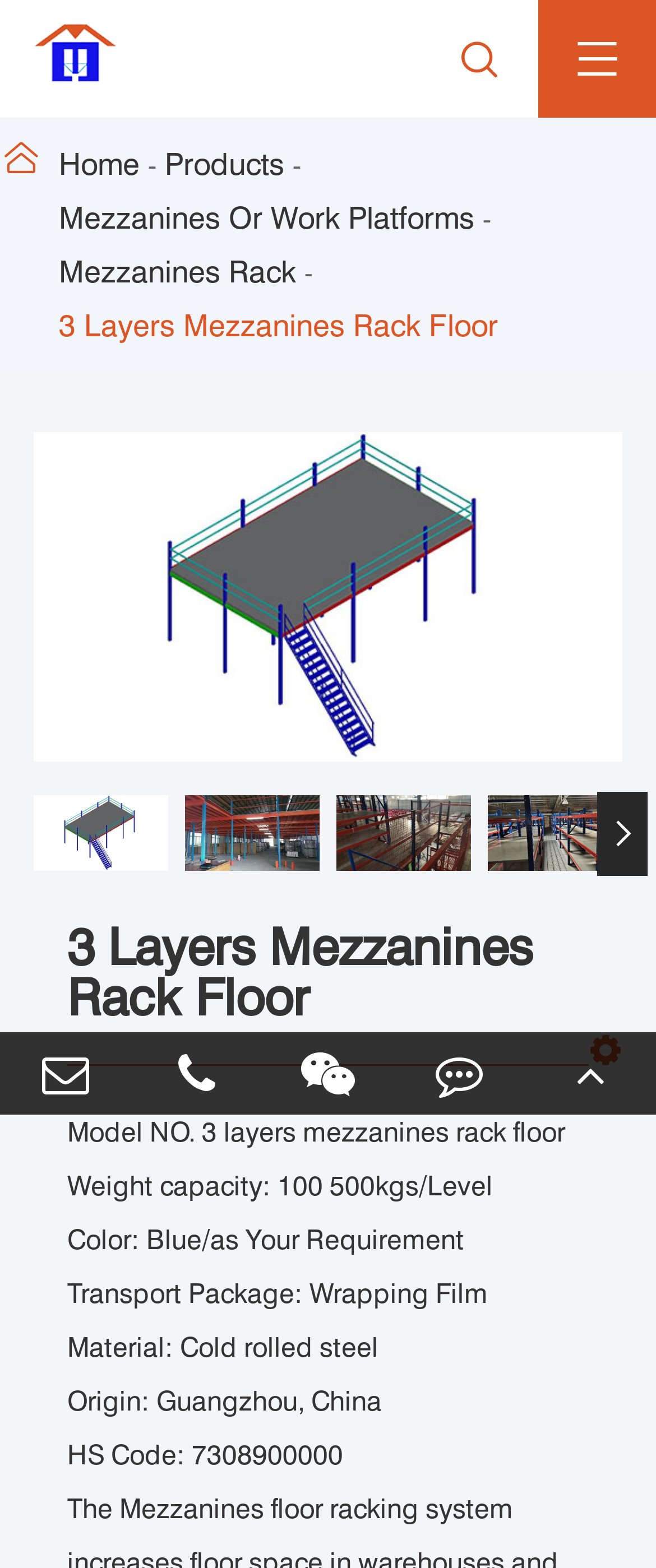What is the name of the company? Analyze the screenshot and reply with just one word or a short phrase.

Guangzhou Maobang Storage Equipment Co., Ltd.